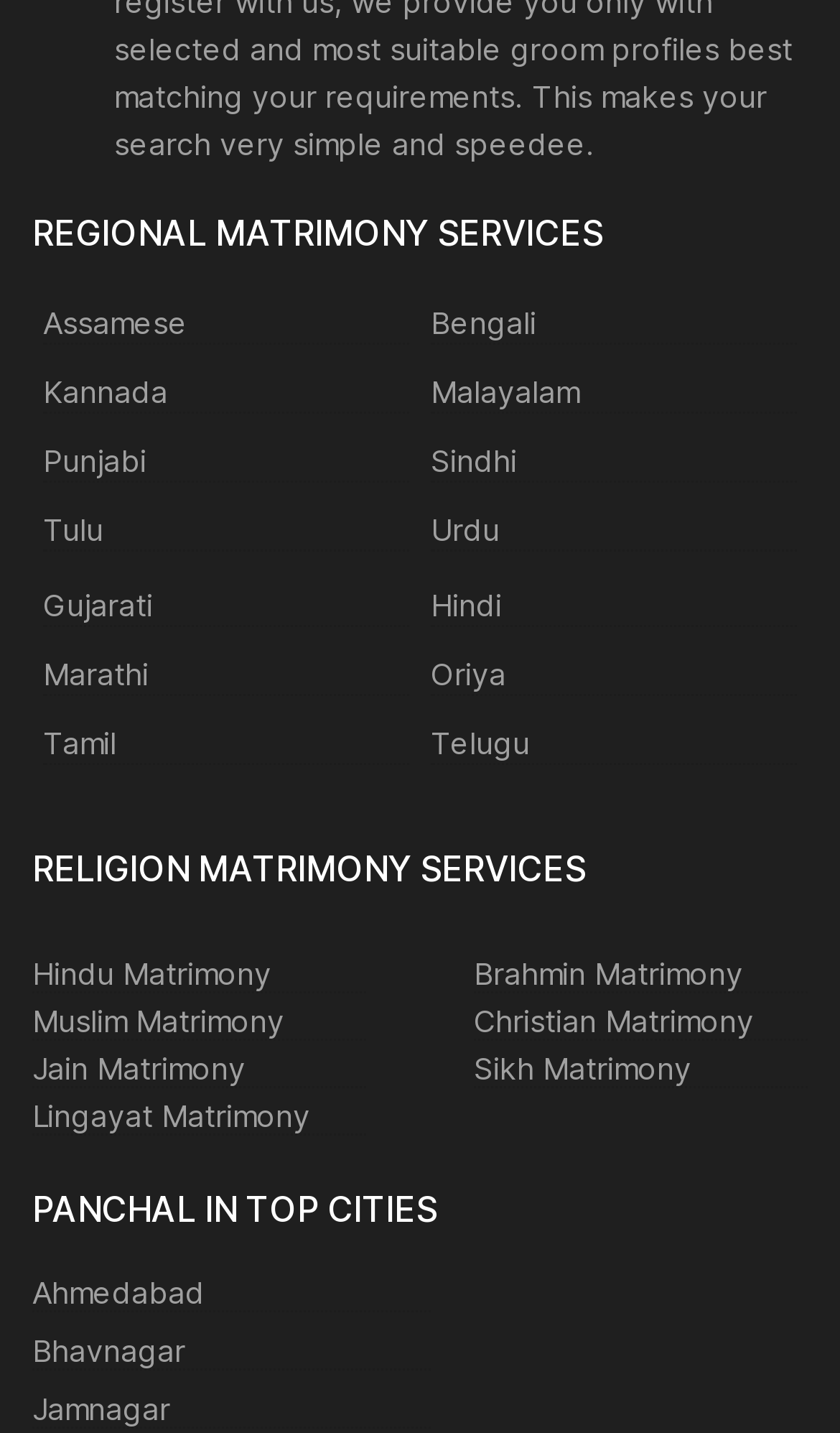Please identify the coordinates of the bounding box for the clickable region that will accomplish this instruction: "Click on Assamese".

[0.051, 0.212, 0.487, 0.241]